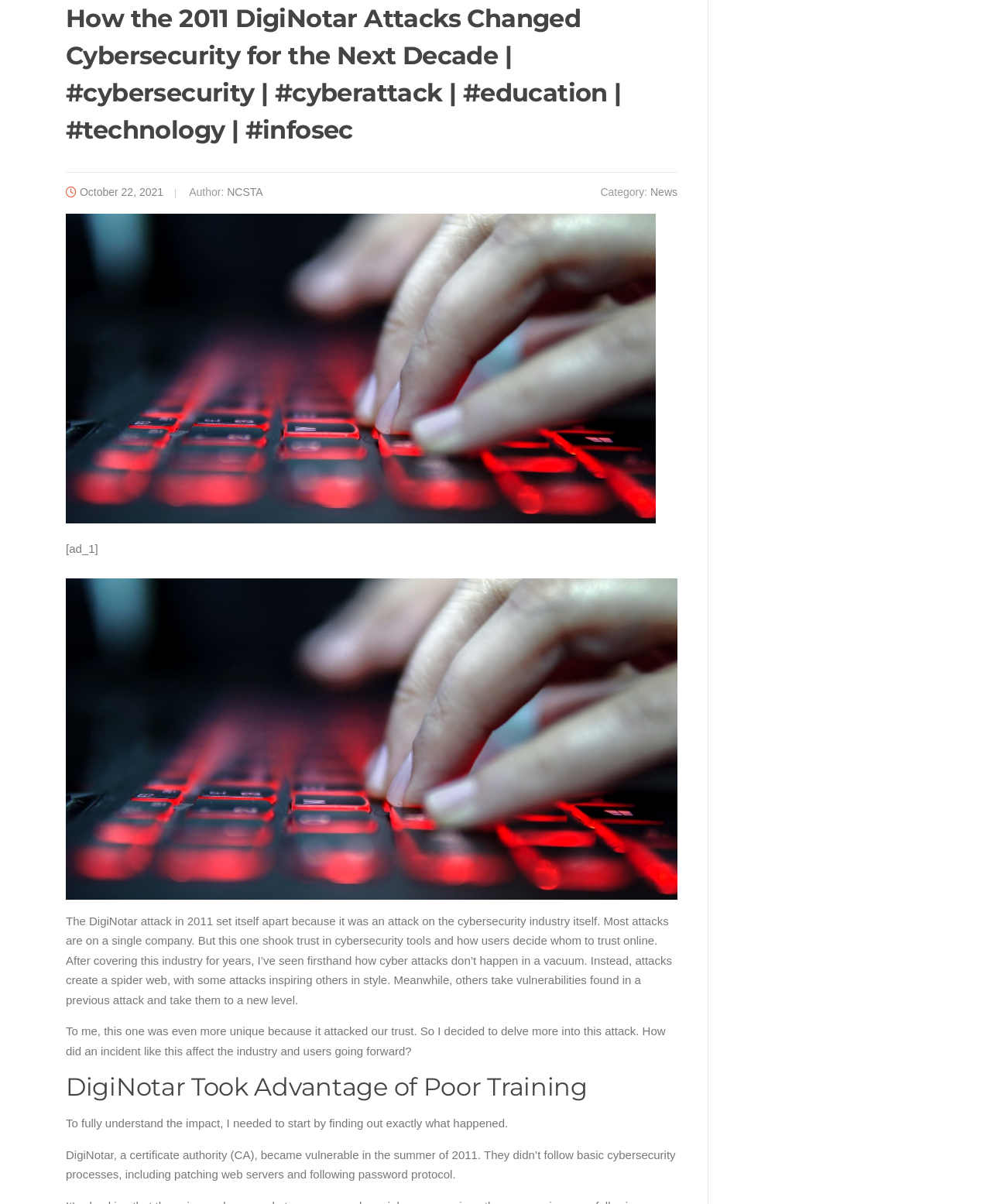Generate a thorough explanation of the webpage's elements.

The webpage is an article about the 2011 DigiNotar attack and its impact on the cybersecurity industry. At the top, there is a header with the title "How the 2011 DigiNotar Attacks Changed Cybersecurity for the Next Decade" along with some hashtags. Below the title, there is a link showing the date "October 22, 2021", followed by the author's name "NCSTA" and a category label "News".

Below the header section, there is a small advertisement labeled "[ad_1]" on the left side, and a large image taking up most of the width. The image is positioned above a block of text that summarizes the DigiNotar attack, explaining how it was unique in targeting the cybersecurity industry itself and shaking trust in cybersecurity tools.

The main content of the article starts below the image, with a series of paragraphs discussing the impact of the attack. The text is divided into sections, with headings such as "DigiNotar Took Advantage of Poor Training" that break up the content. The paragraphs explain how DigiNotar, a certificate authority, became vulnerable due to poor cybersecurity practices, including failure to patch web servers and follow password protocols.

Throughout the webpage, there are a total of 5 headings, 4 links, 2 images, and 7 blocks of static text. The layout is organized, with clear headings and concise text that makes it easy to follow the article's narrative.